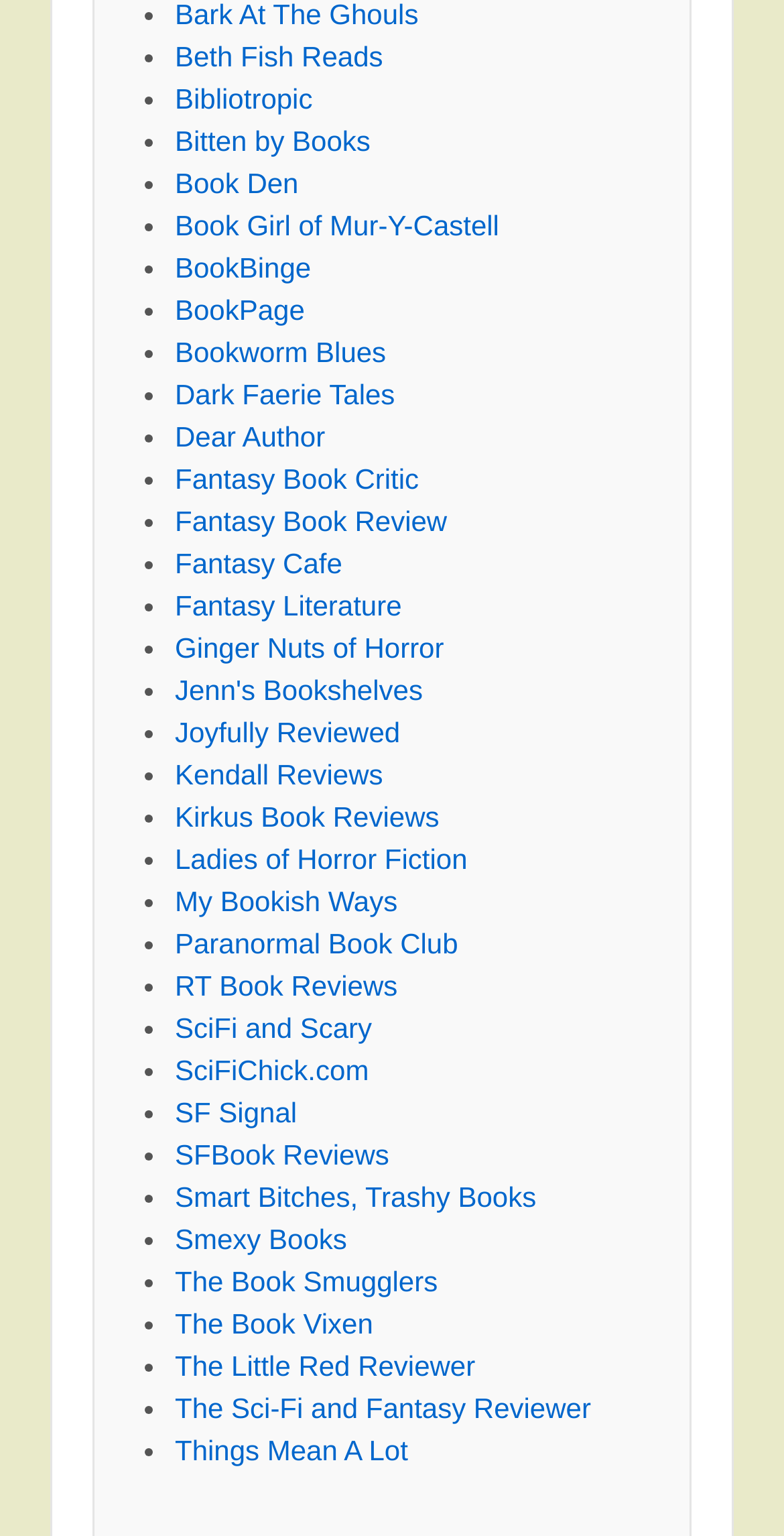Is 'The Sci-Fi and Fantasy Reviewer' the last website listed?
Using the information from the image, provide a comprehensive answer to the question.

I looked at the last link on the webpage and found that it is 'The Sci-Fi and Fantasy Reviewer'.